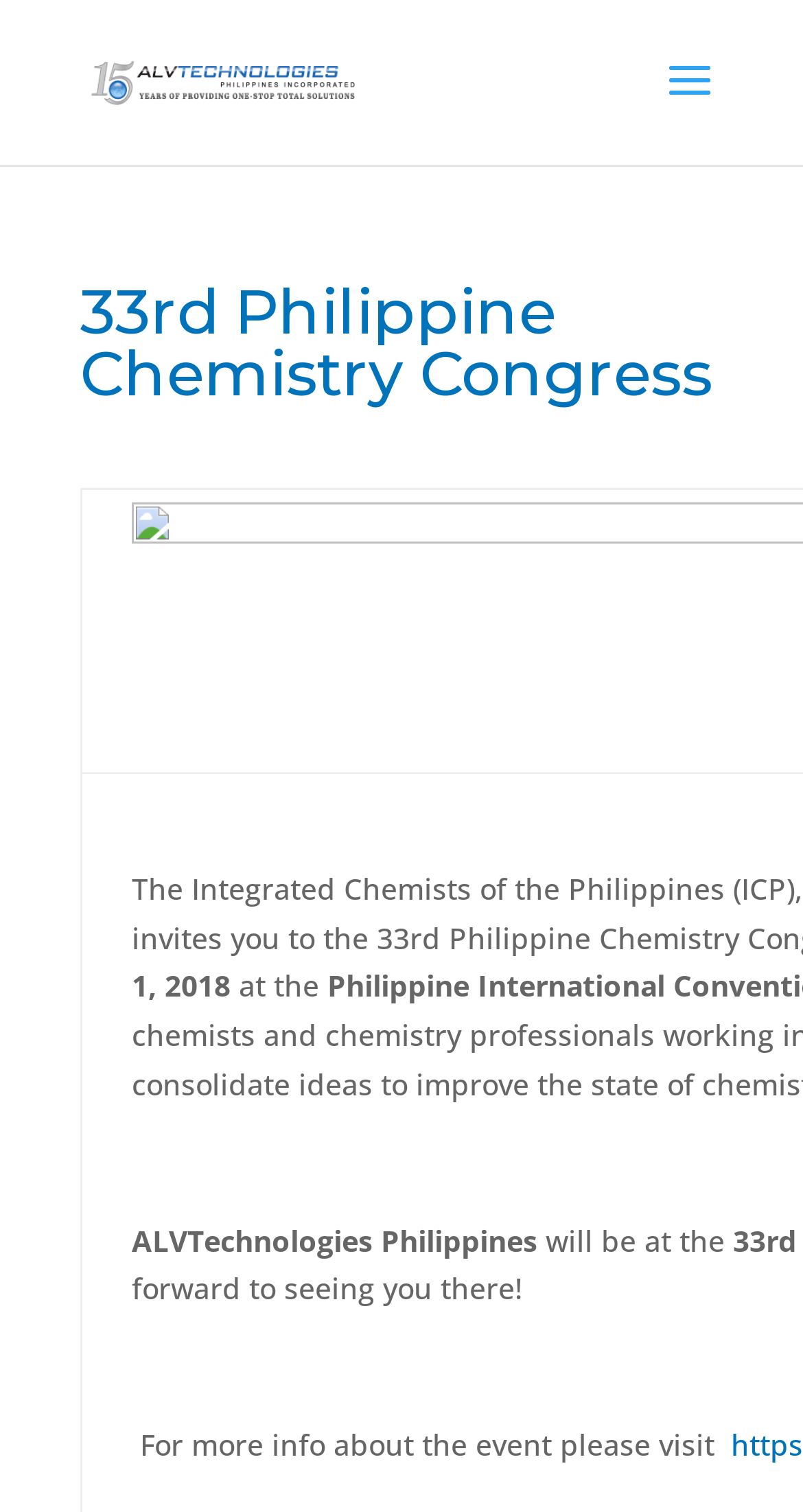Please find the top heading of the webpage and generate its text.

33rd Philippine Chemistry Congress